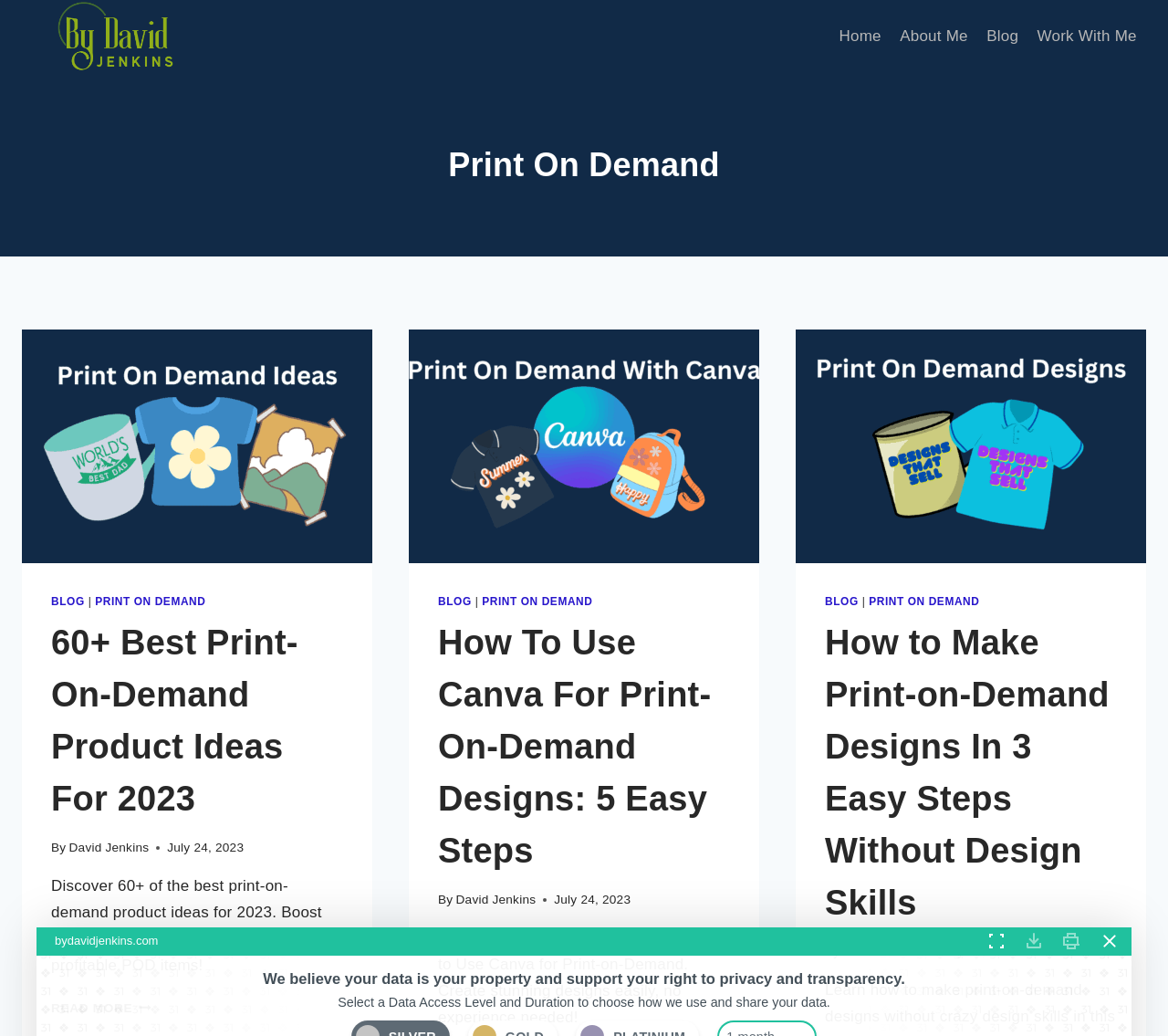Bounding box coordinates are to be given in the format (top-left x, top-left y, bottom-right x, bottom-right y). All values must be floating point numbers between 0 and 1. Provide the bounding box coordinate for the UI element described as: About Me

[0.762, 0.014, 0.837, 0.058]